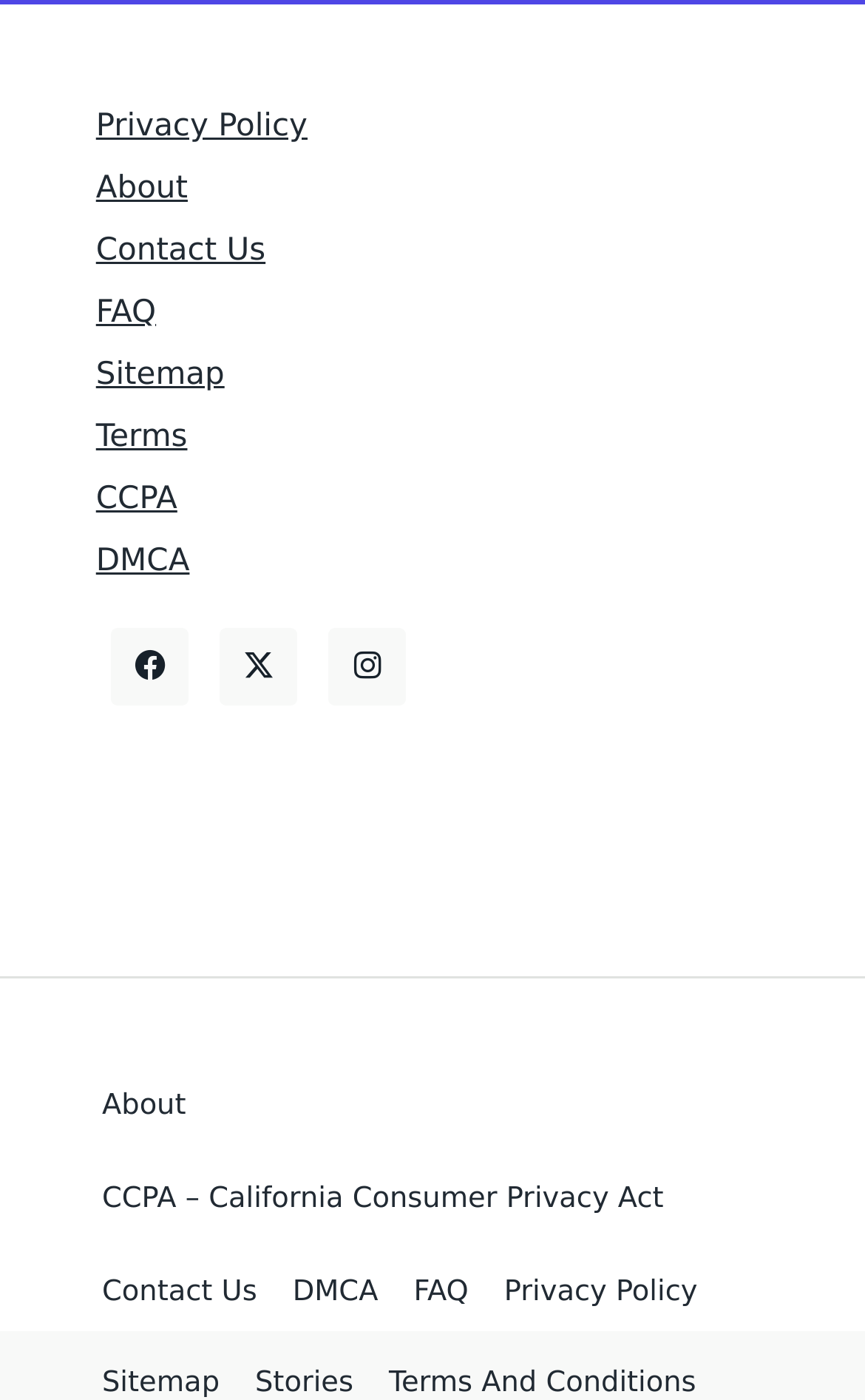Provide a brief response to the question below using a single word or phrase: 
What is the second link from the top?

About